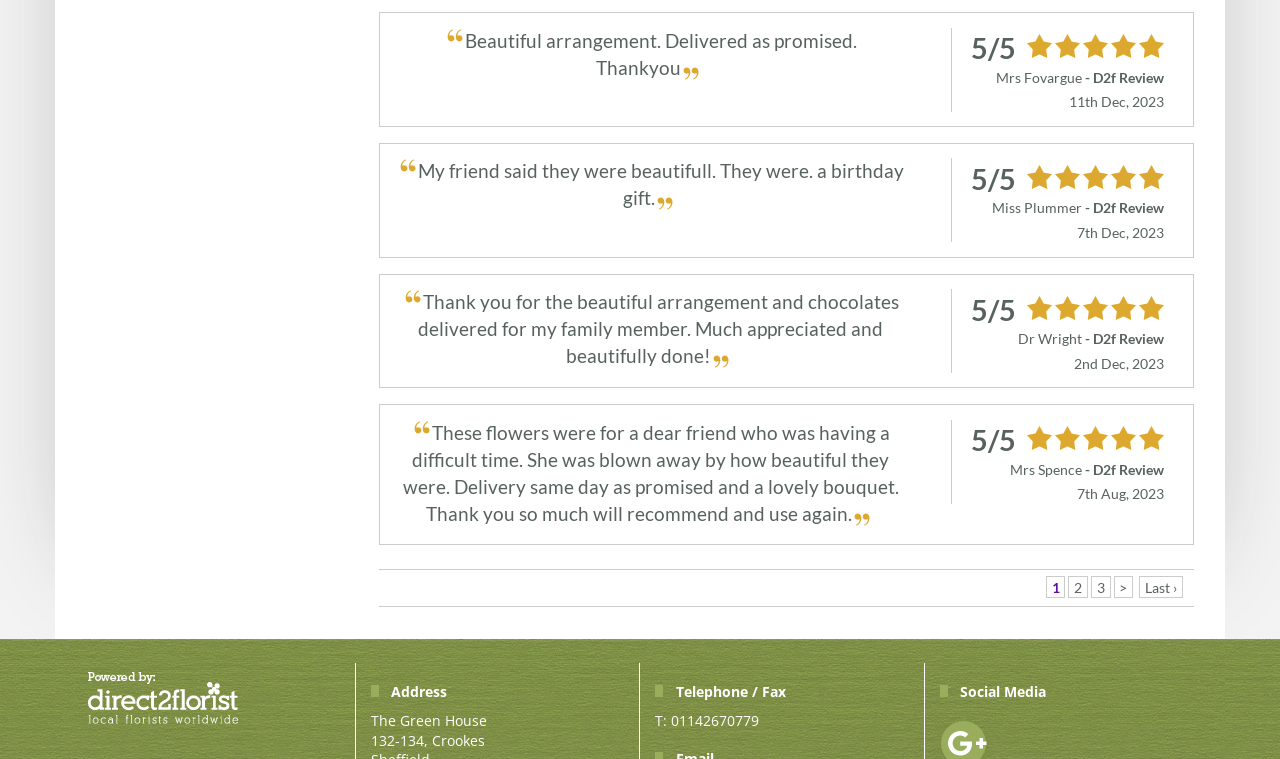Respond to the following query with just one word or a short phrase: 
What is the date of the review by Dr Wright?

2nd Dec, 2023